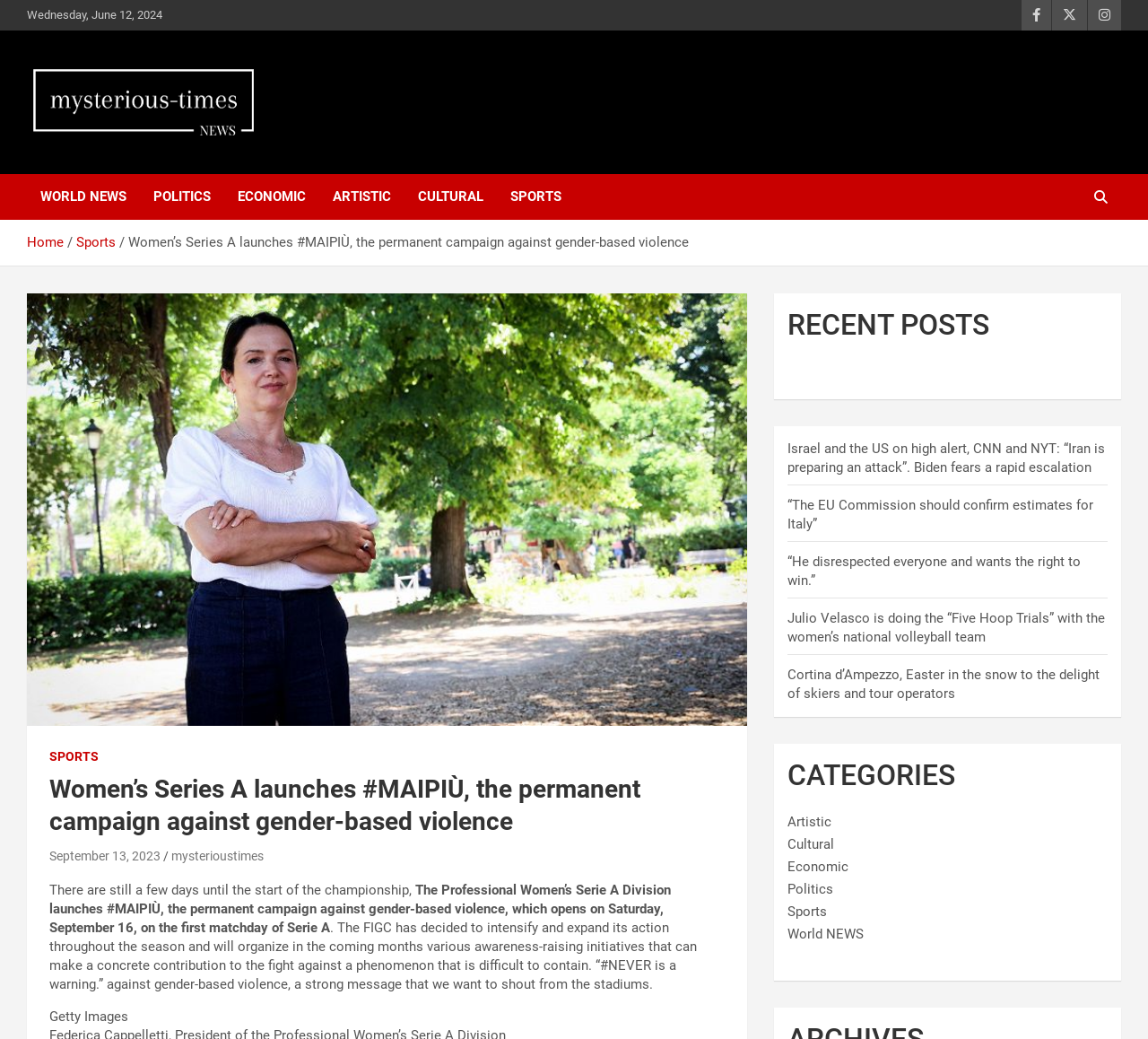What is the name of the image credit?
Please ensure your answer to the question is detailed and covers all necessary aspects.

I found the answer by looking at the text at the bottom of the webpage, where it says 'Getty Images'.